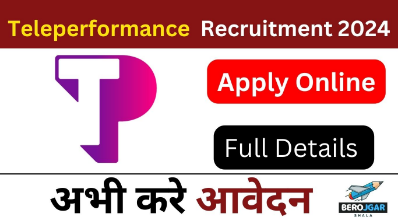What language is used in the lower section of the image?
Respond to the question with a single word or phrase according to the image.

Hindi